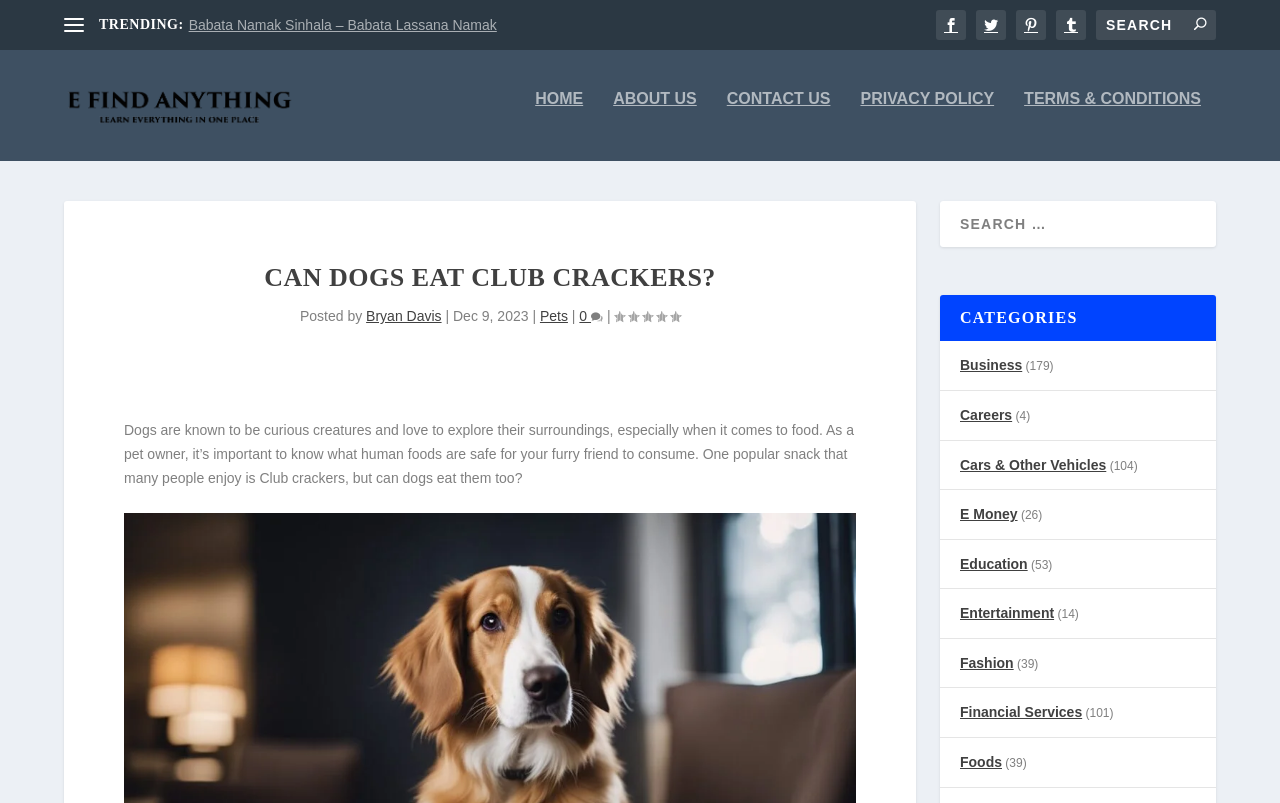Predict the bounding box coordinates of the area that should be clicked to accomplish the following instruction: "Search for something". The bounding box coordinates should consist of four float numbers between 0 and 1, i.e., [left, top, right, bottom].

[0.856, 0.012, 0.95, 0.05]